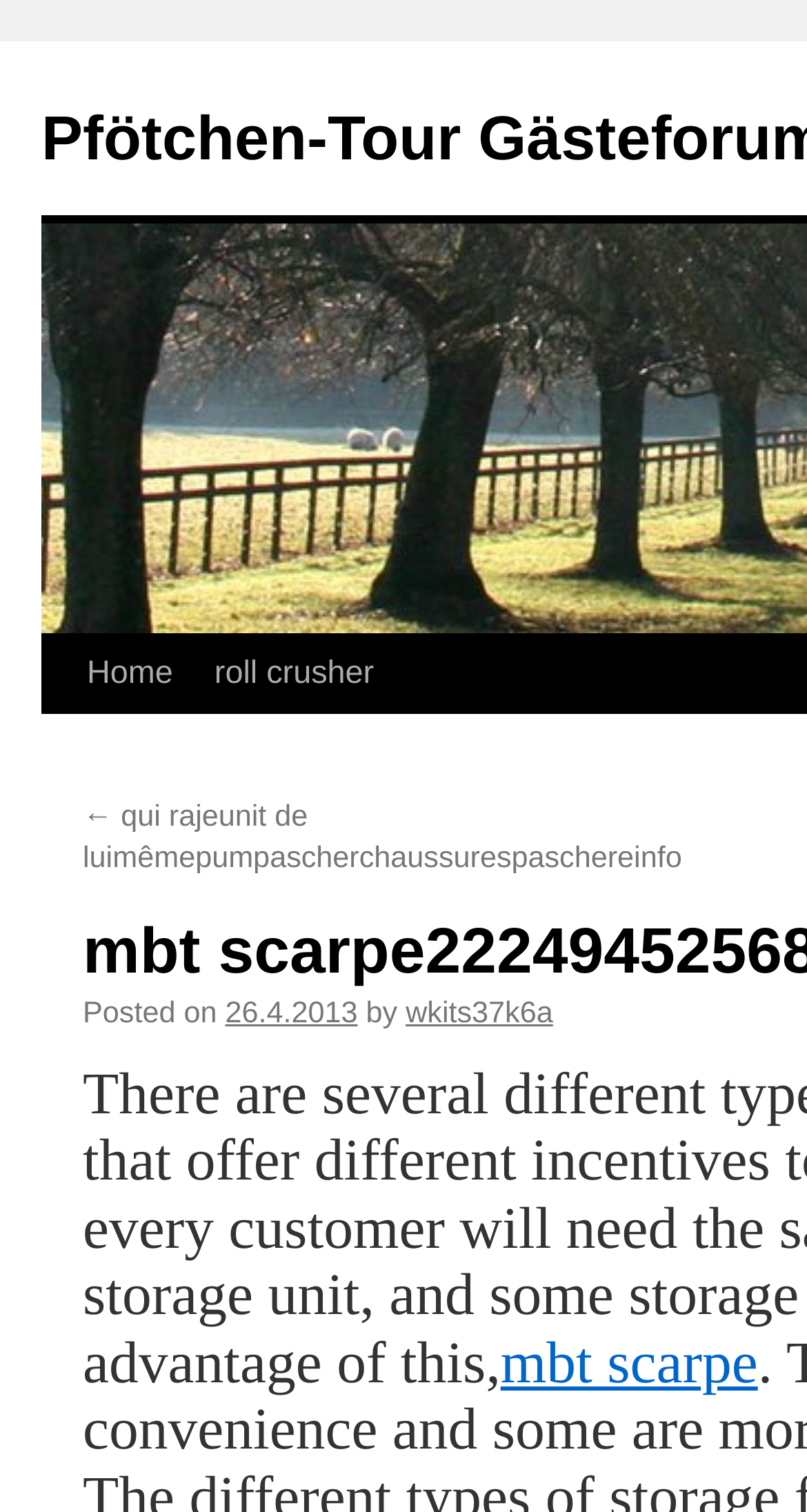Please locate the bounding box coordinates of the element that should be clicked to complete the given instruction: "Search for mbt scarpe".

[0.62, 0.881, 0.939, 0.923]